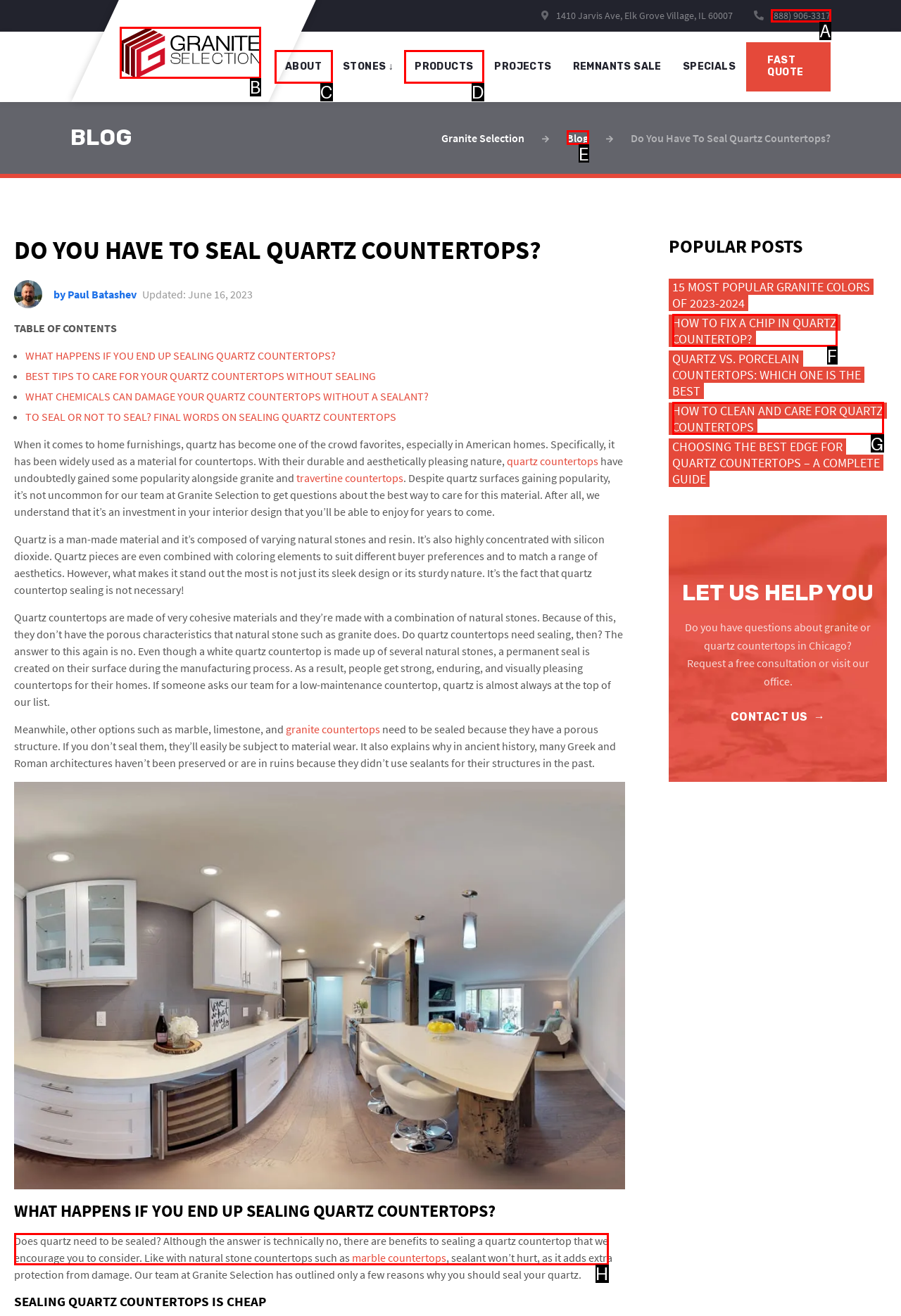Point out the option that needs to be clicked to fulfill the following instruction: Learn about the benefits of sealing quartz countertops
Answer with the letter of the appropriate choice from the listed options.

H